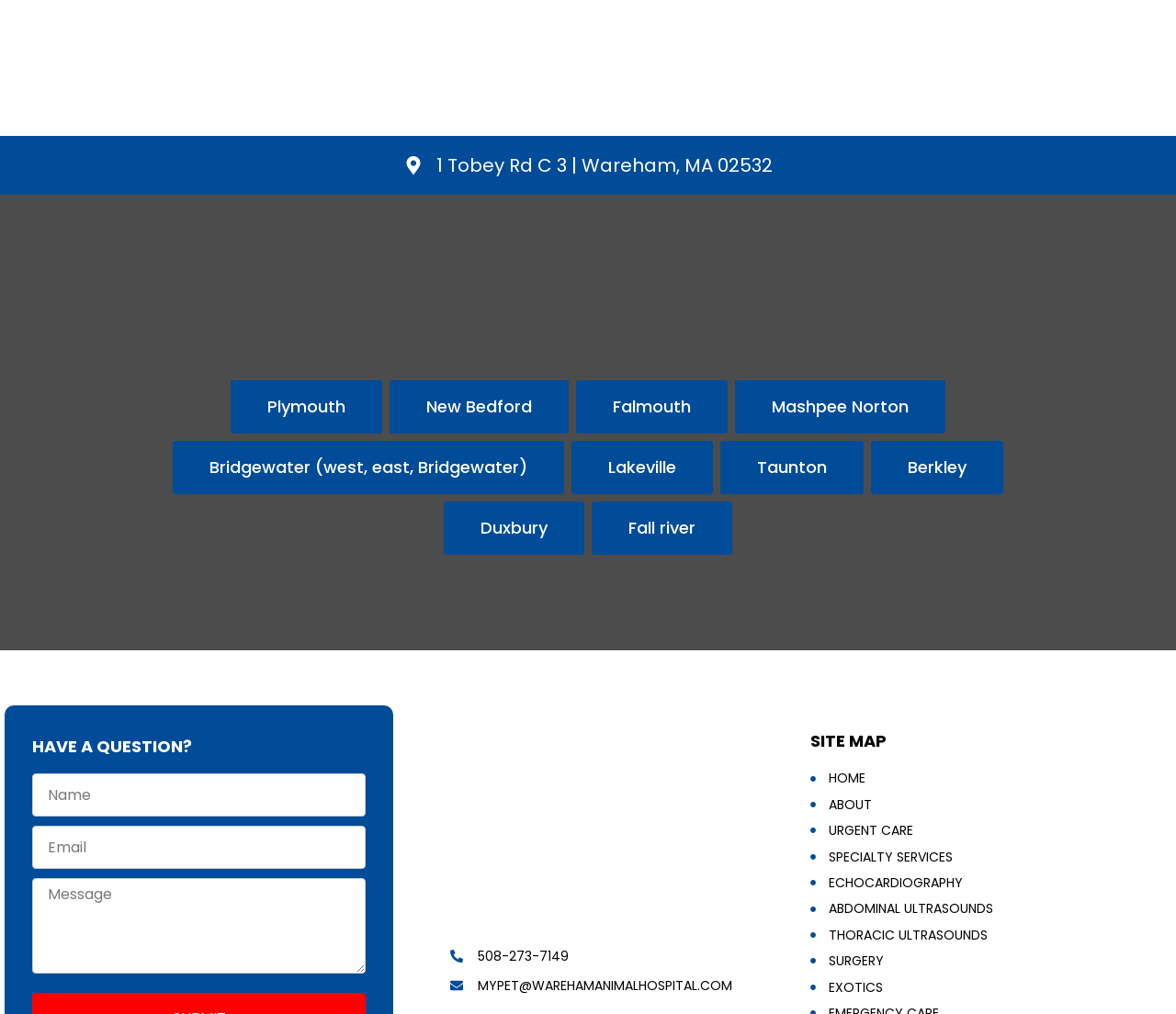What is the address of the animal hospital?
Refer to the screenshot and answer in one word or phrase.

1 Tobey Rd C 3 | Wareham, MA 02532